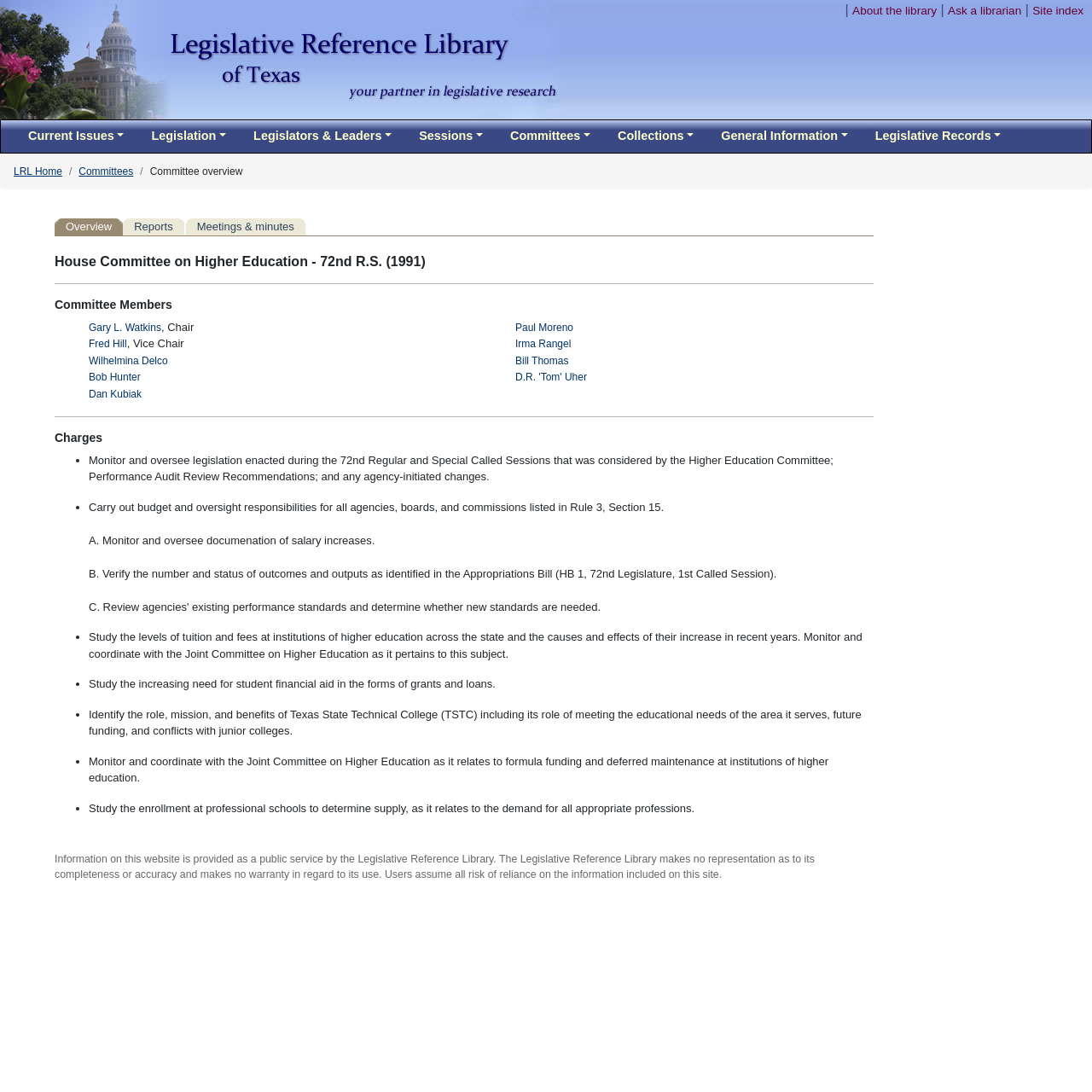Locate the bounding box for the described UI element: "parent_node: Dark mode name="mode" value="toggle"". Ensure the coordinates are four float numbers between 0 and 1, formatted as [left, top, right, bottom].

None